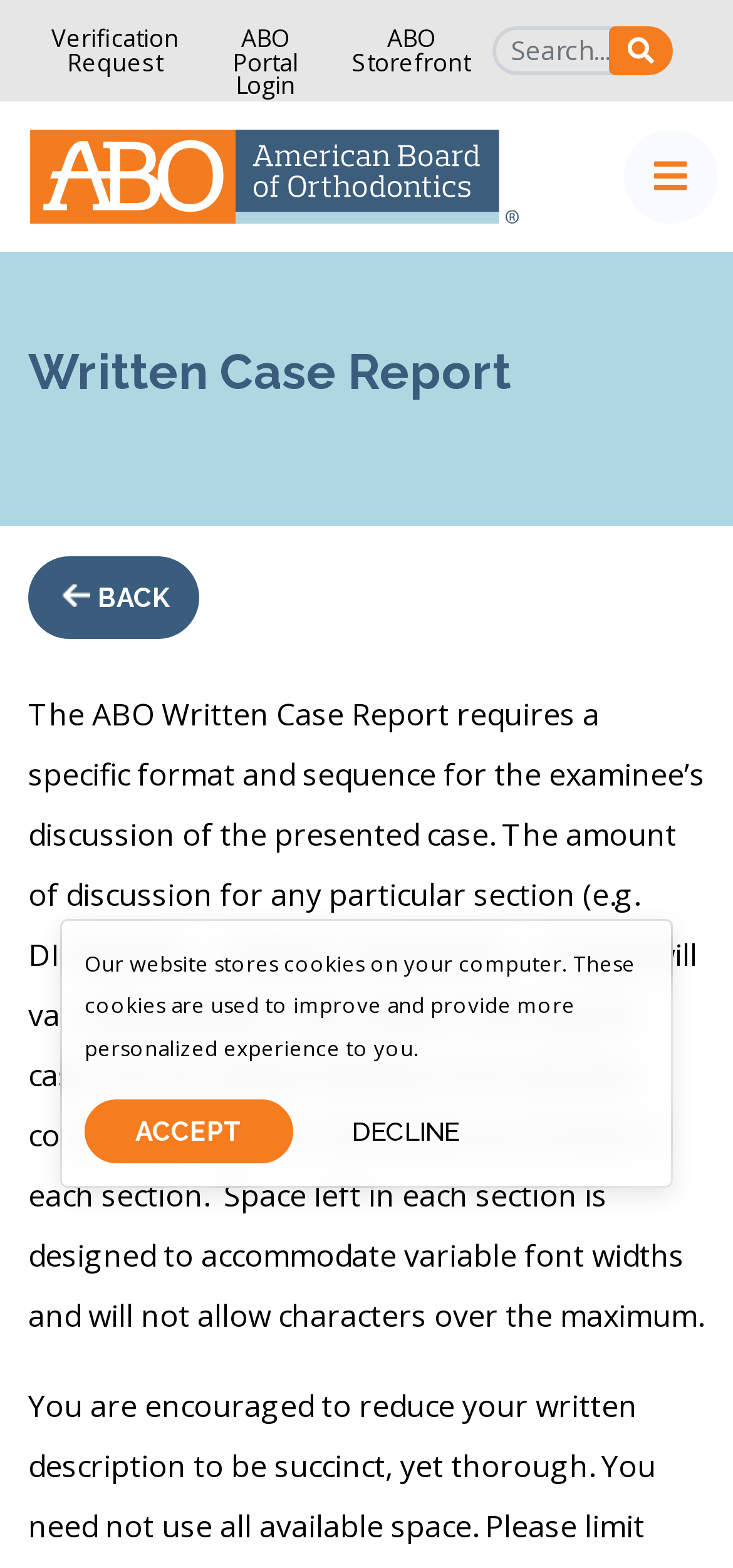Offer an extensive depiction of the webpage and its key elements.

The webpage is about the ABO Written Case Report, with a prominent heading at the top center of the page. Below the heading, there is a paragraph of text that explains the specific format and sequence required for the report, including character constraints for each section.

At the top of the page, there are three links aligned horizontally: "Verification Request", "ABO Portal Login", and "ABO Storefront". To the right of these links, there is a search form with a textbox and a search button. 

On the top left, there is a logo image with a "Logo Home" link. Next to the logo, there is a toggle navigation button. 

Below the main heading, there is a "BACK" link, and then a large block of text that provides more information about the Written Case Report. 

At the bottom of the page, there is a notification alert with a message about the website storing cookies on the user's computer. The alert includes two buttons: "ACCEPT" and "Close", with a "DECLINE" option within the "Close" button.